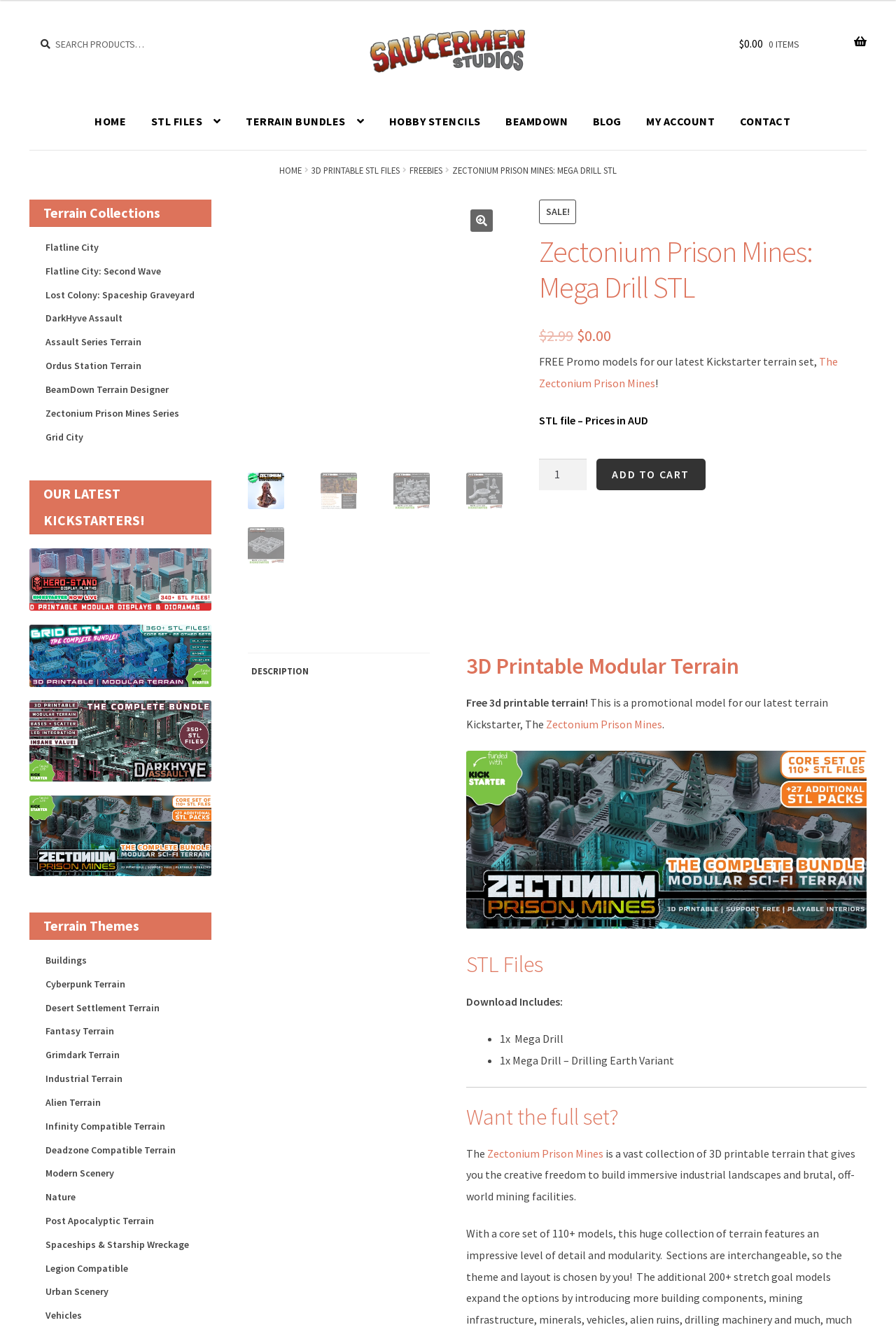Using the provided element description, identify the bounding box coordinates as (top-left x, top-left y, bottom-right x, bottom-right y). Ensure all values are between 0 and 1. Description: Zectonium Prison Mines

[0.544, 0.86, 0.673, 0.871]